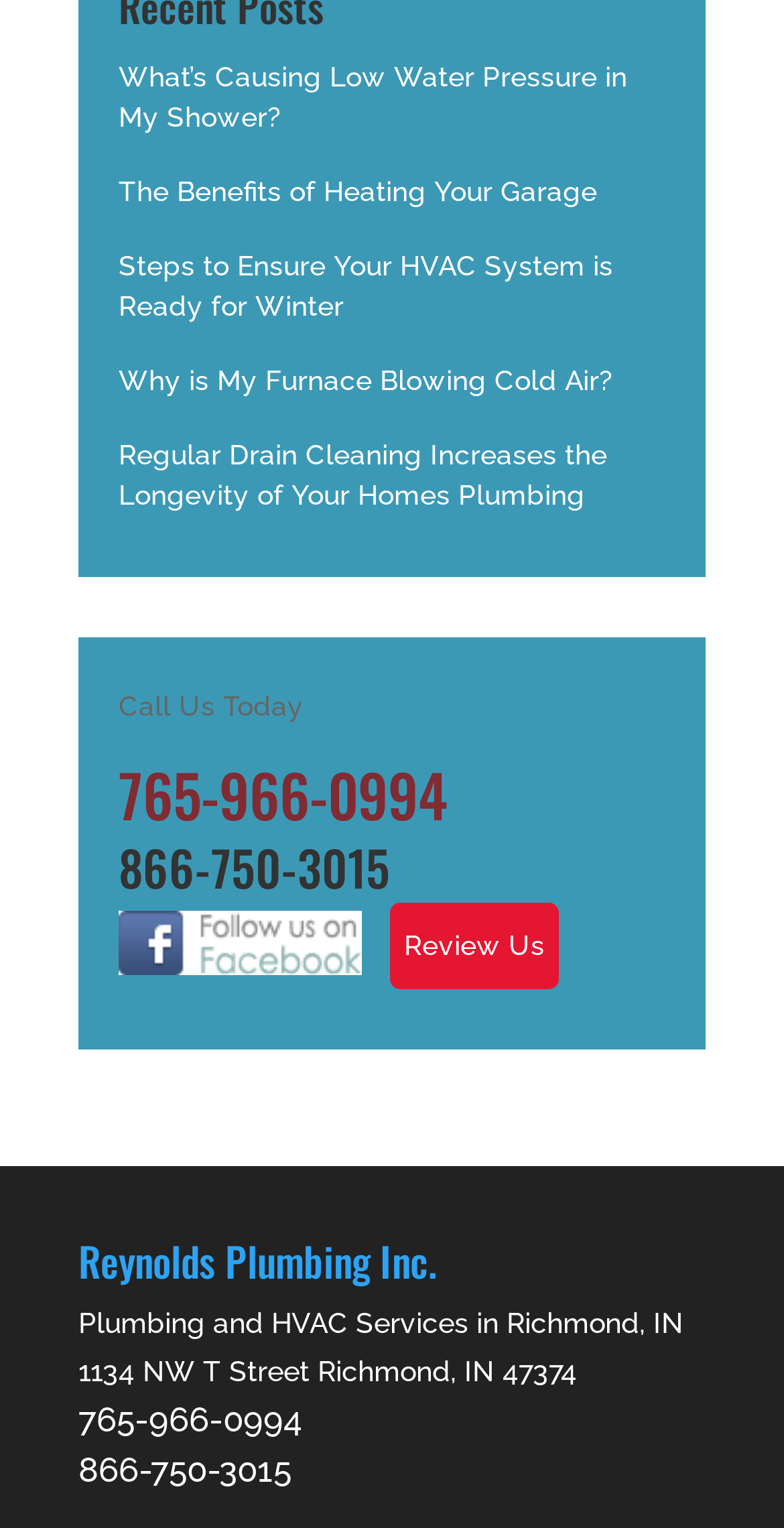Point out the bounding box coordinates of the section to click in order to follow this instruction: "Click the link to learn about low water pressure in my shower".

[0.151, 0.04, 0.8, 0.087]